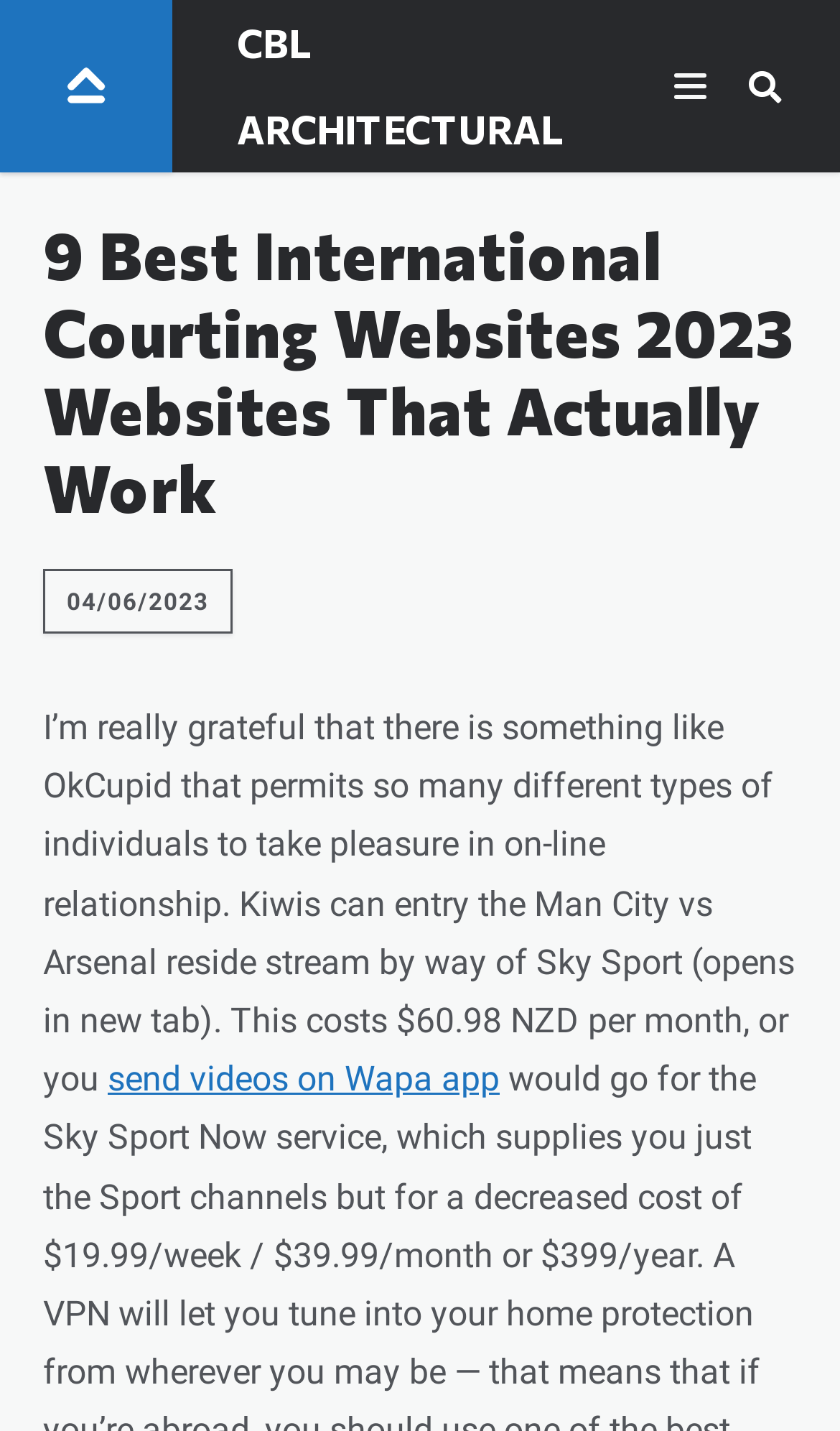Determine the bounding box of the UI component based on this description: "parent_node: CBL ARCHITECTURAL". The bounding box coordinates should be four float values between 0 and 1, i.e., [left, top, right, bottom].

[0.0, 0.0, 0.205, 0.12]